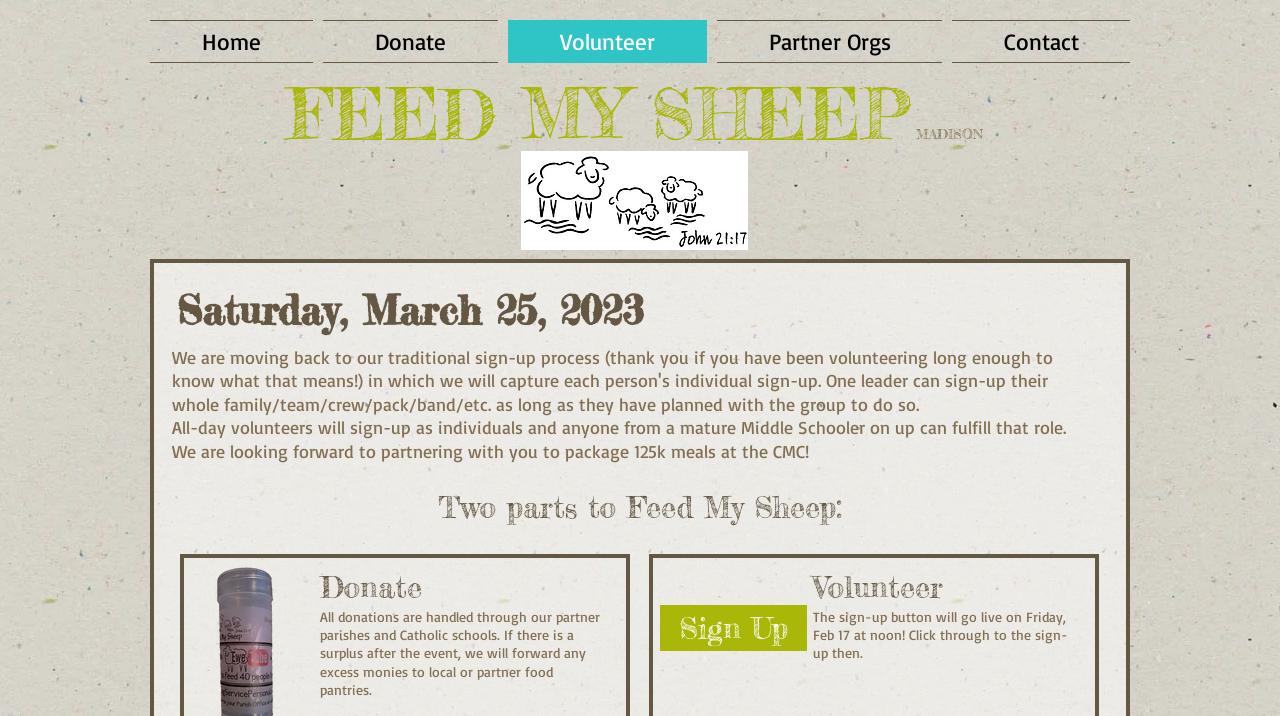Determine the title of the webpage and give its text content.

  FEED MY SHEEP MADISON